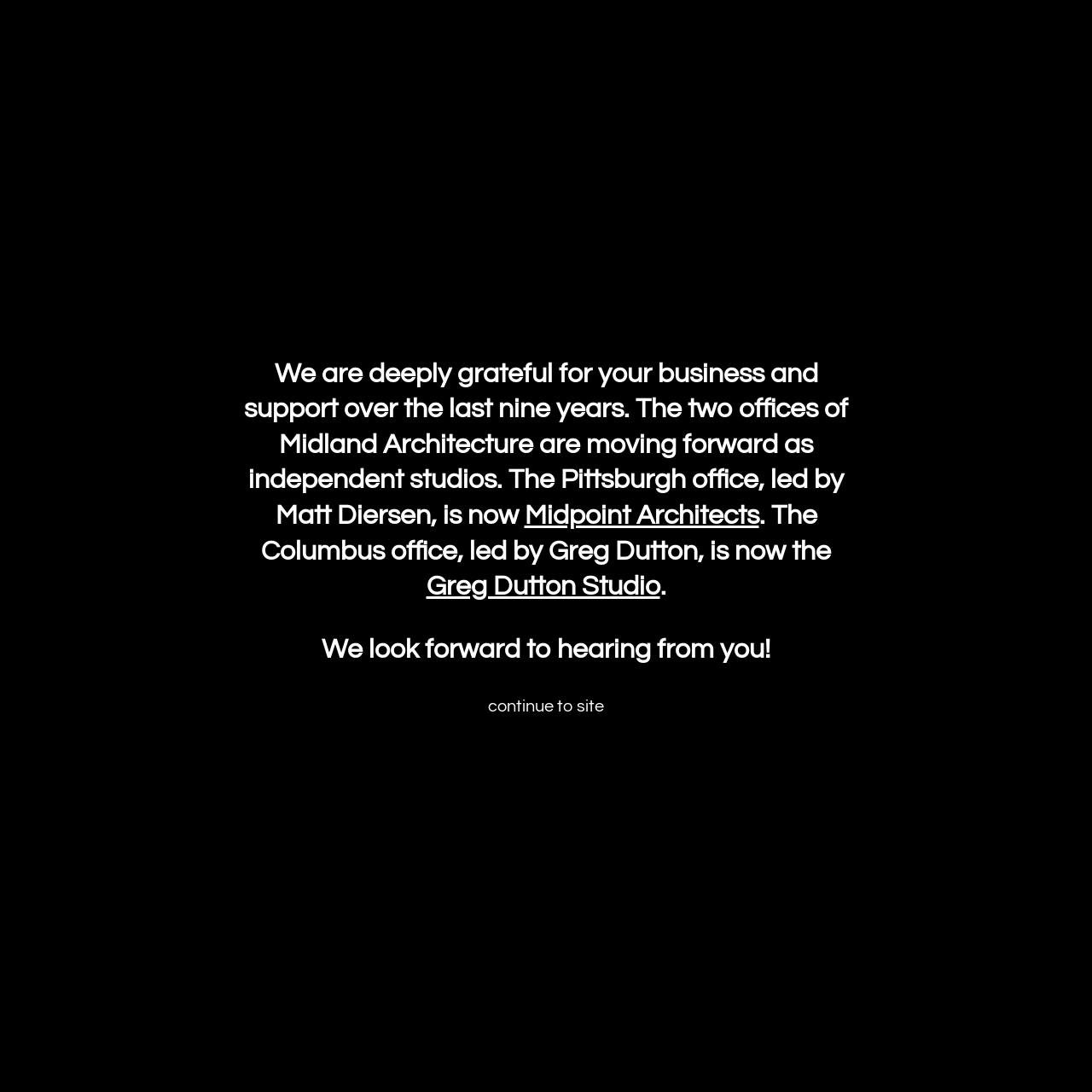Detail the various sections and features present on the webpage.

The webpage is an architecture and interior design studio's website, with offices in Pittsburgh and Columbus. At the top left, there is a logo image with the text "Midland Architecture" which is also a link. On the top right, there are two links, "PROJECTS" and "ABOUT", positioned side by side.

The main content of the webpage is a modal dialog that occupies the entire screen. Within the dialog, there is a heading that announces the studio's transition into two independent studios, Midpoint Architects in Pittsburgh and Greg Dutton Studio in Columbus. The heading is divided into two parts, with the first part describing the transition and the second part expressing gratitude for the business and support.

Below the heading, there are two links, "Midpoint Architects" and "Greg Dutton Studio", positioned side by side, which likely lead to the respective studios' websites. Further down, there is a call-to-action text "continue to site" that encourages visitors to explore the website further.